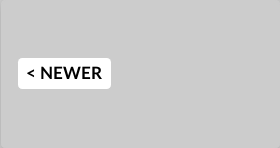Where is this user interface element typically found?
Refer to the screenshot and answer in one word or phrase.

Blog or content platform